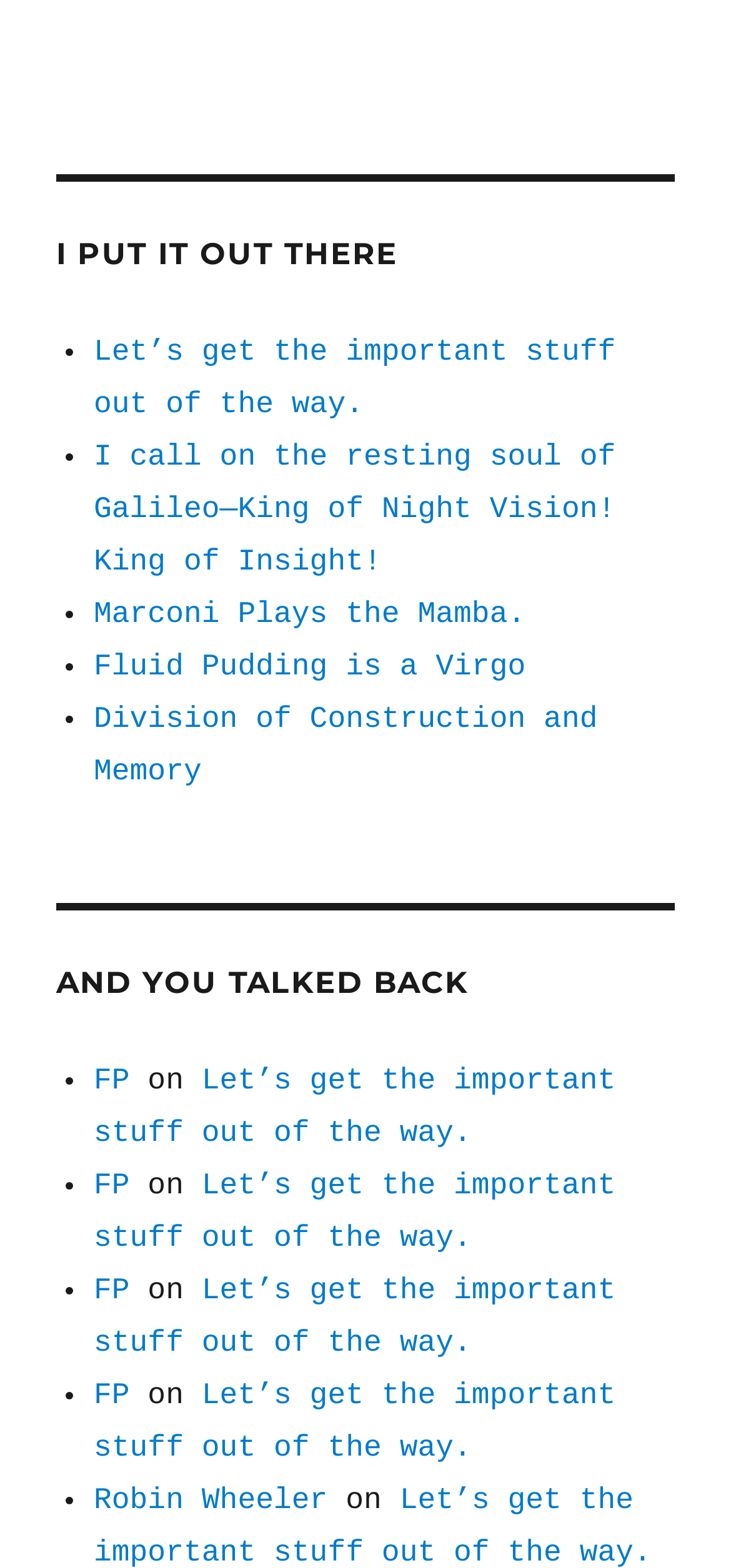Provide your answer to the question using just one word or phrase: What is the last item in the 'I put it out there' list?

Division of Construction and Memory